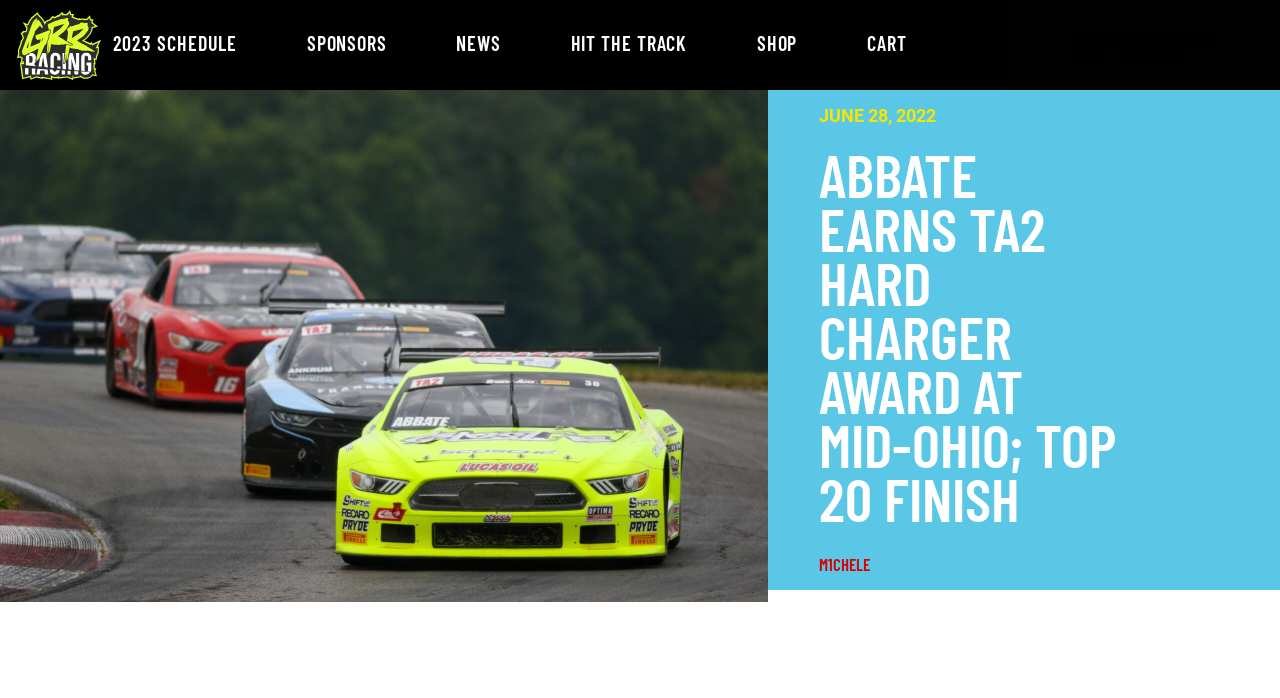Determine the main text heading of the webpage and provide its content.

ABBATE EARNS TA2 HARD CHARGER AWARD AT MID-OHIO; TOP 20 FINISH